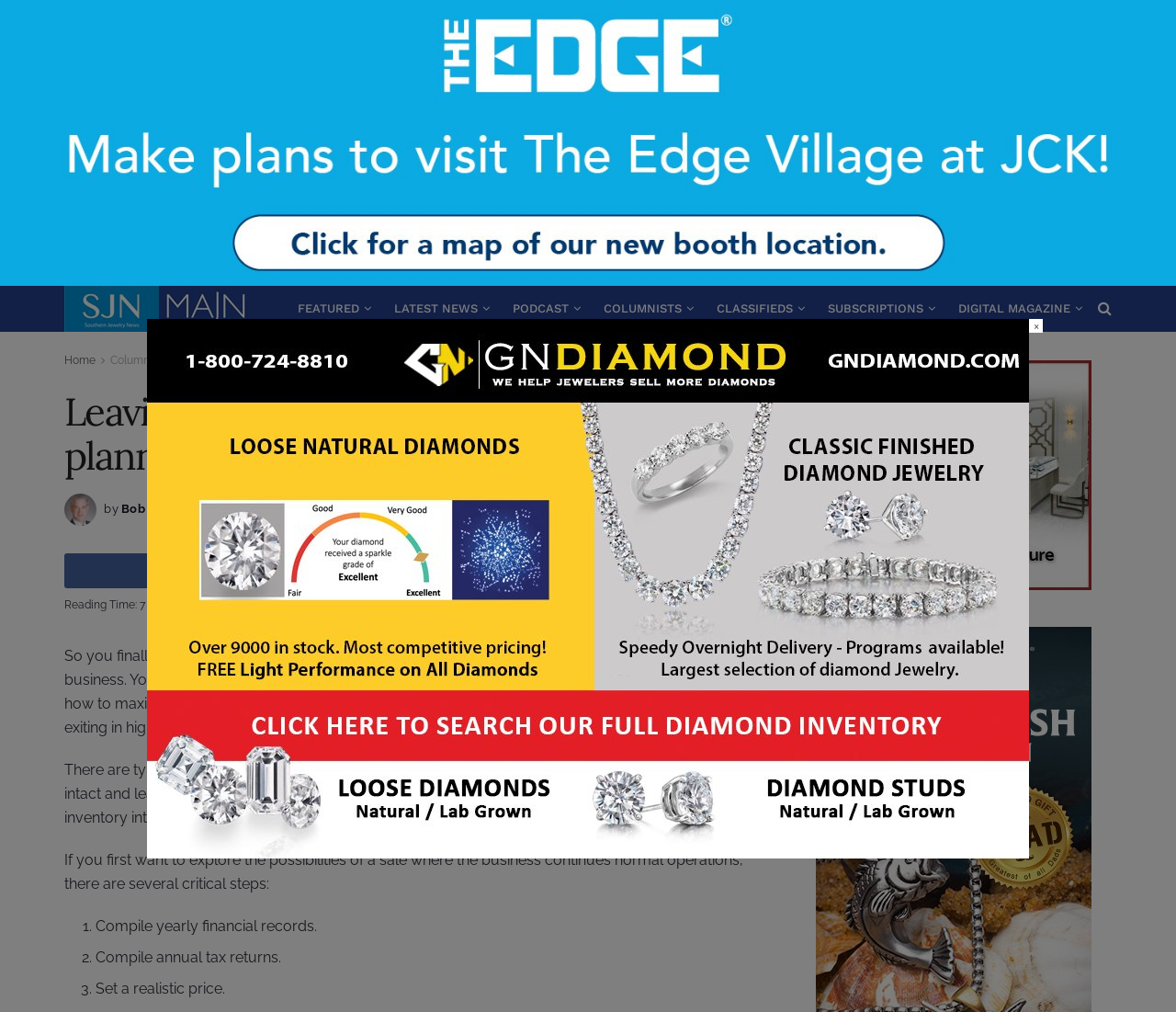Can you identify the bounding box coordinates of the clickable region needed to carry out this instruction: 'Log in to the website'? The coordinates should be four float numbers within the range of 0 to 1, stated as [left, top, right, bottom].

None